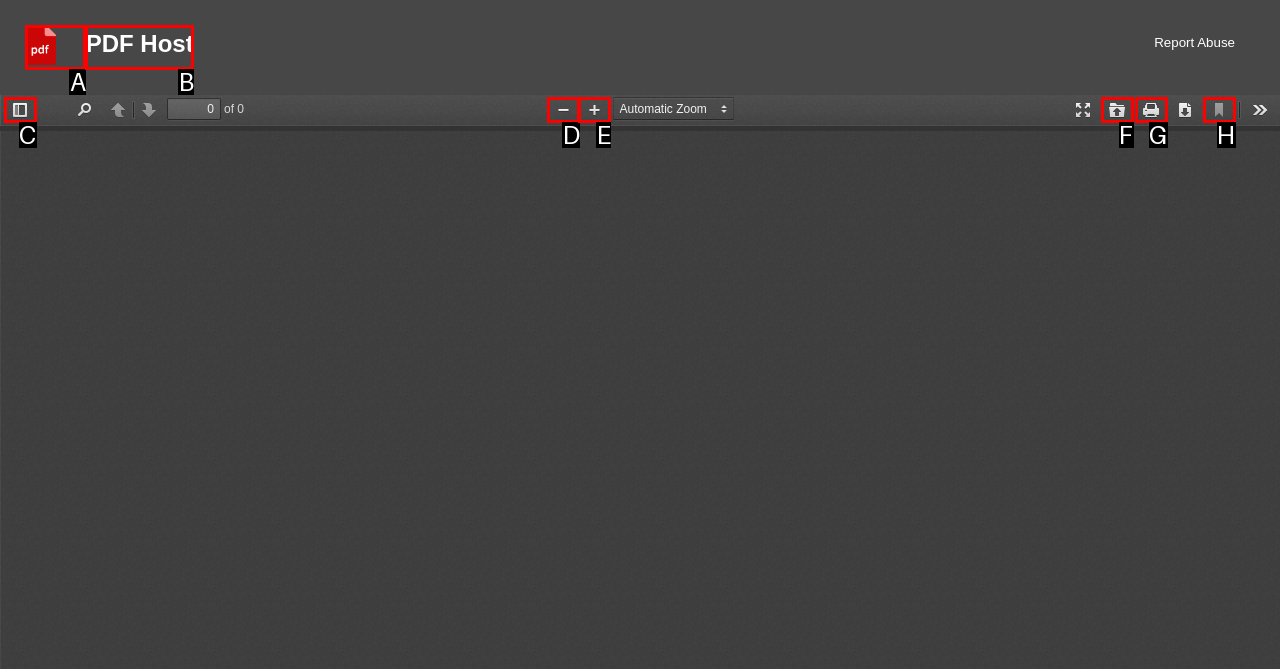Determine which HTML element best fits the description: JANITORIAL
Answer directly with the letter of the matching option from the available choices.

None